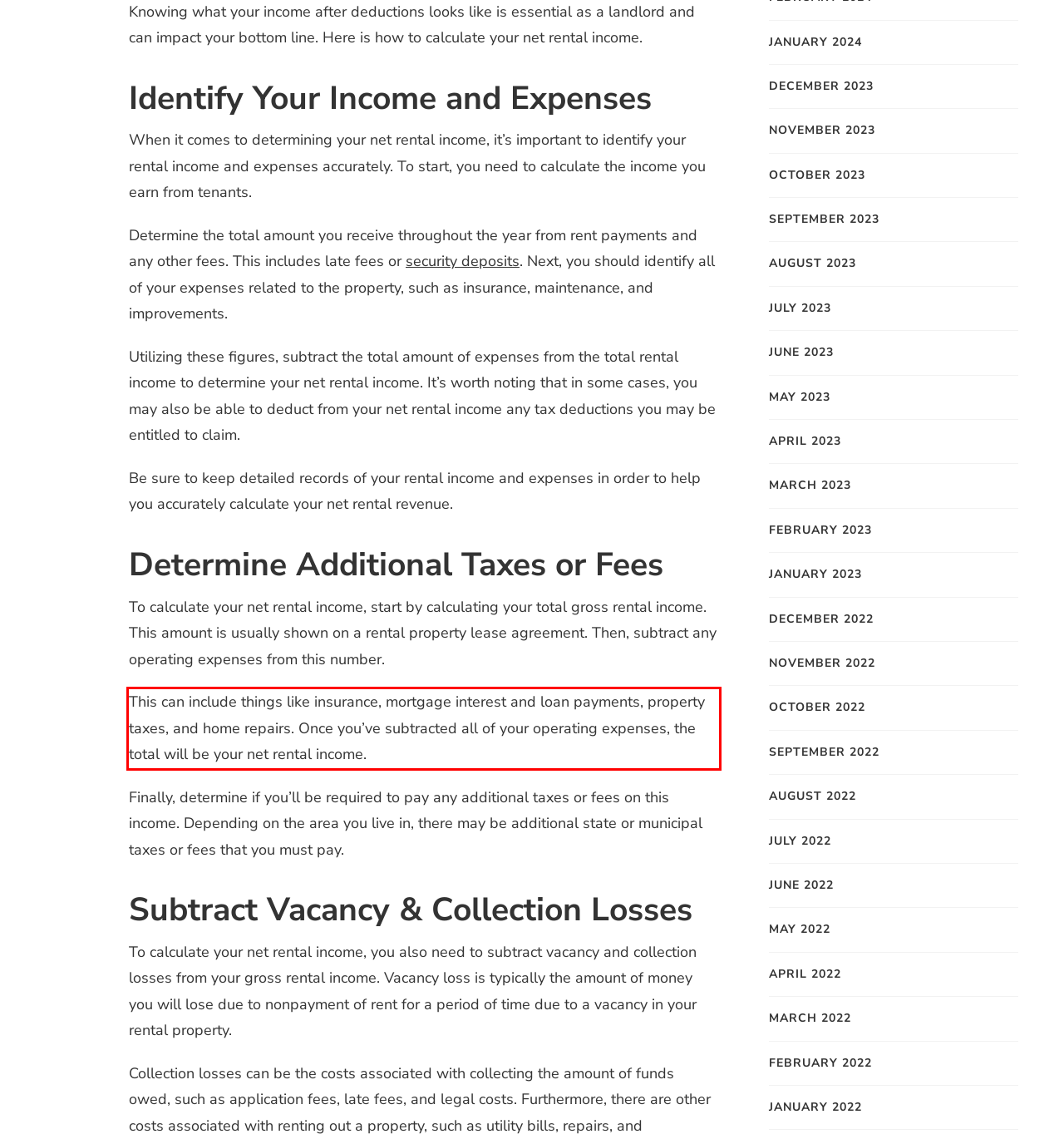Using the provided screenshot, read and generate the text content within the red-bordered area.

This can include things like insurance, mortgage interest and loan payments, property taxes, and home repairs. Once you’ve subtracted all of your operating expenses, the total will be your net rental income.